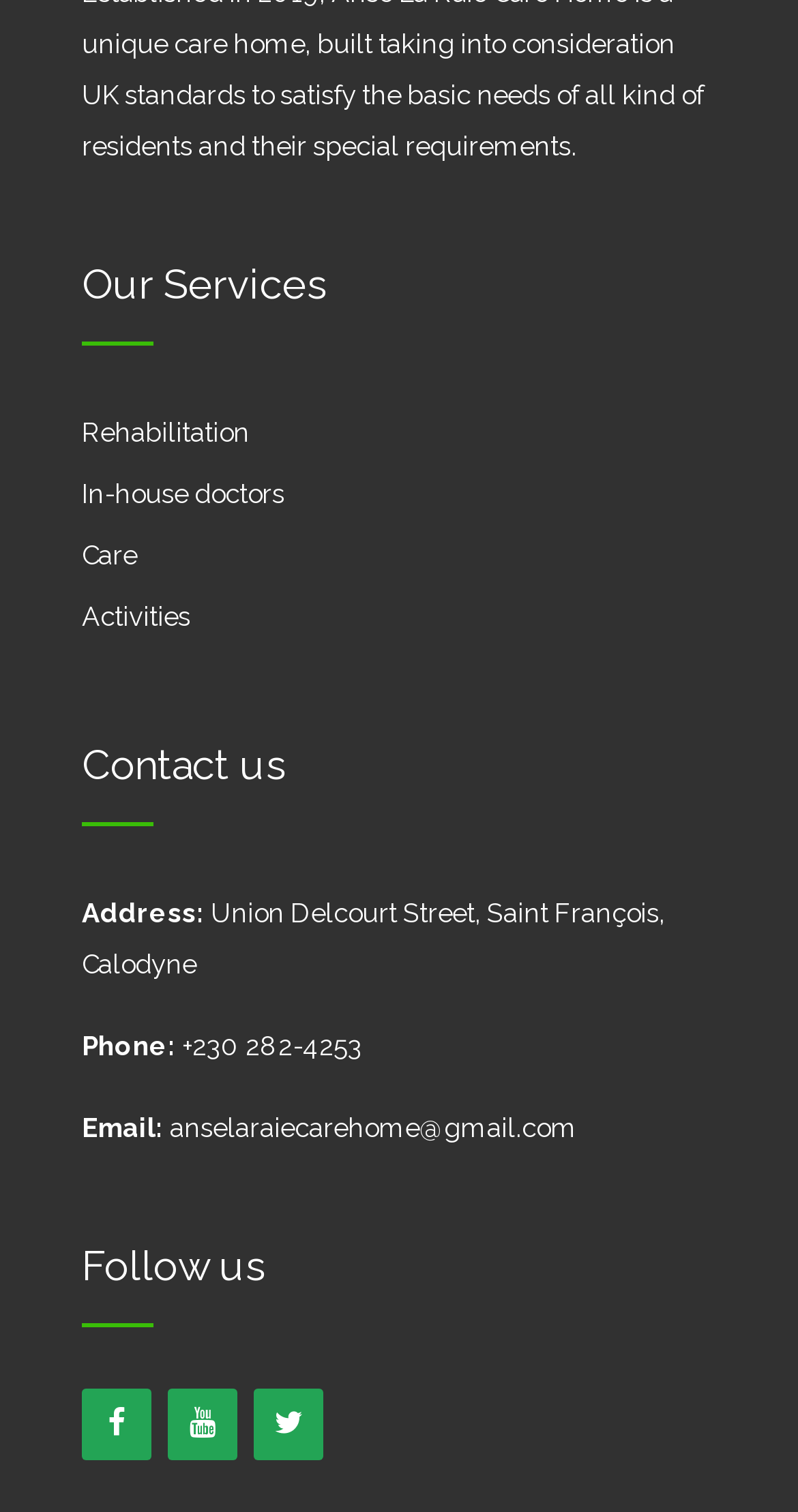How can you contact the care home via email?
Please ensure your answer is as detailed and informative as possible.

The email address of the care home is provided under the 'Contact us' section, which is anselaraiecarehome@gmail.com.